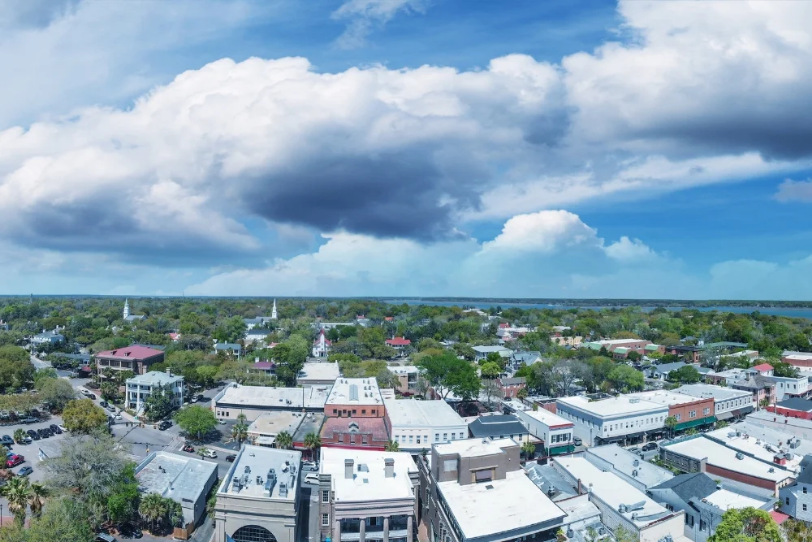Generate a detailed caption for the image.

This image captures a breathtaking aerial view of Beaufort, South Carolina, showcasing the charming blend of historic architecture and lush greenery that defines the town. The vibrant scene features a canopy of trees interspersed with distinct buildings, their varied rooftops creating a picturesque skyline. In the distance, the tranquil waters glimmer under a vast sky adorned with fluffy clouds, evoking a sense of serenity and beauty. The image illustrates why Beaufort is often celebrated for its mild climate and inviting atmosphere, making it an ideal destination for outdoor activities and leisurely strolls. This coastal town offers a unique blend of history, culture, and natural beauty, inviting visitors and residents alike to explore its many attractions.